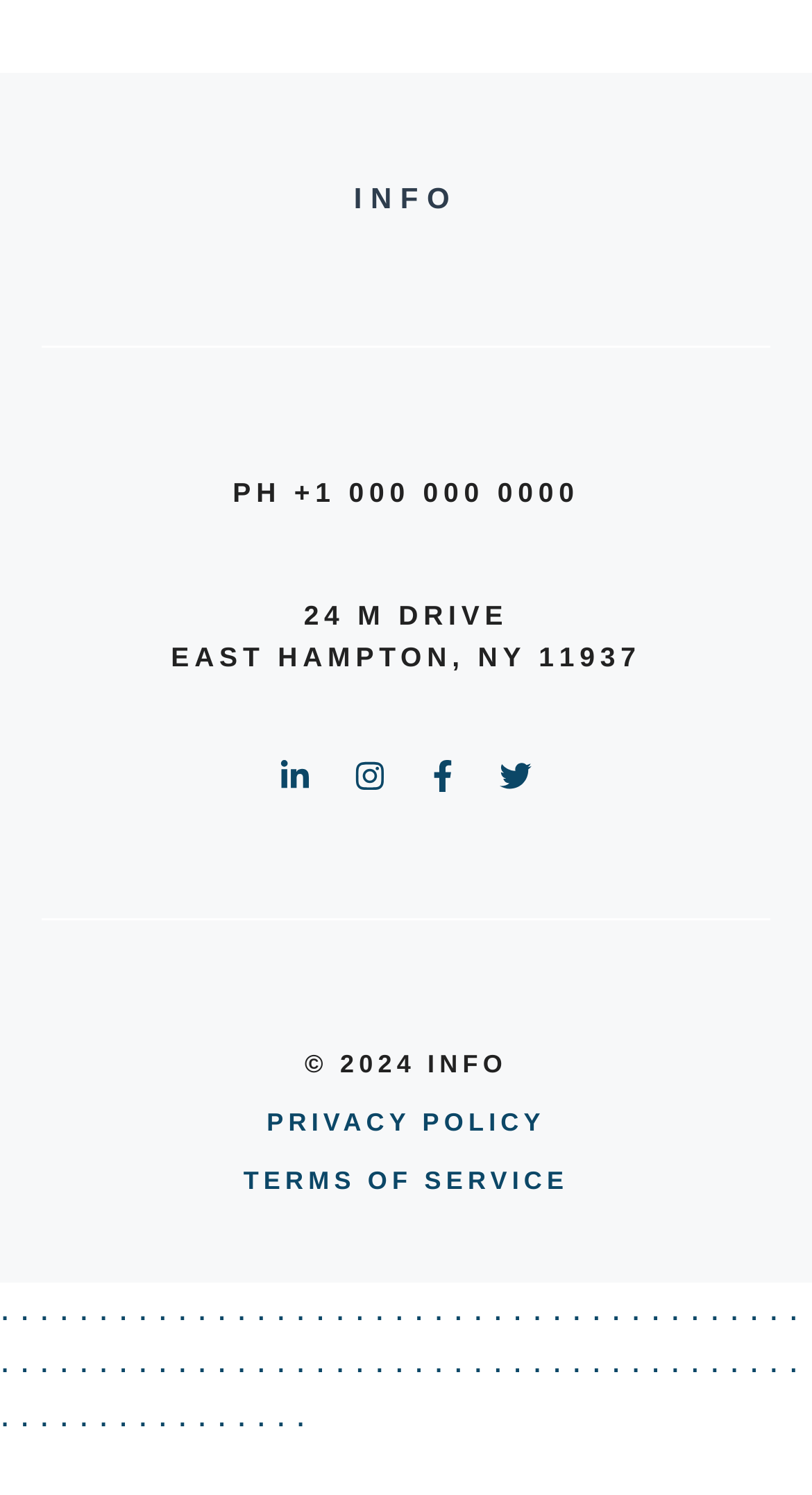Use the information in the screenshot to answer the question comprehensively: What is the phone number?

The phone number is '+1 000 000 0000' which is displayed below the company name as a static text element.